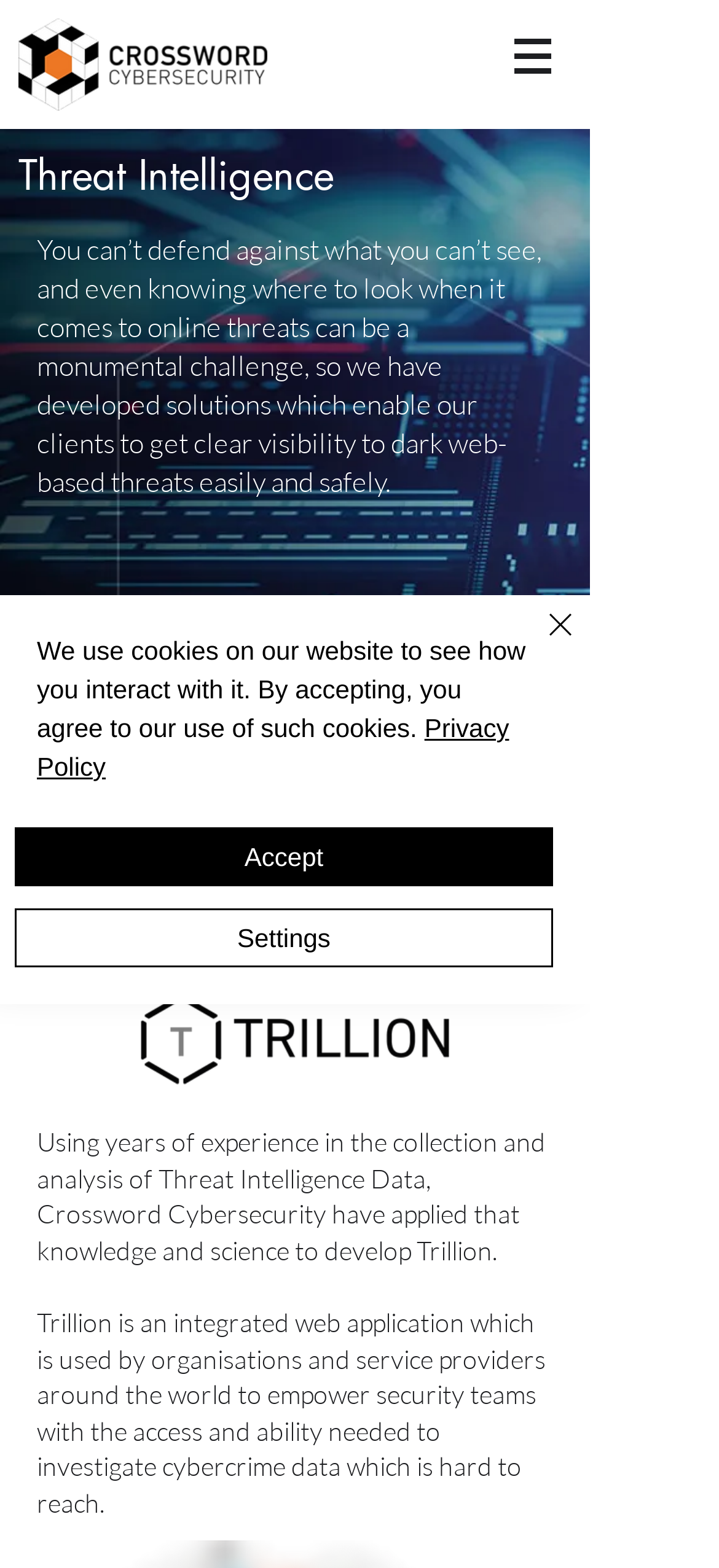Determine the bounding box coordinates in the format (top-left x, top-left y, bottom-right x, bottom-right y). Ensure all values are floating point numbers between 0 and 1. Identify the bounding box of the UI element described by: Settings

[0.021, 0.579, 0.769, 0.617]